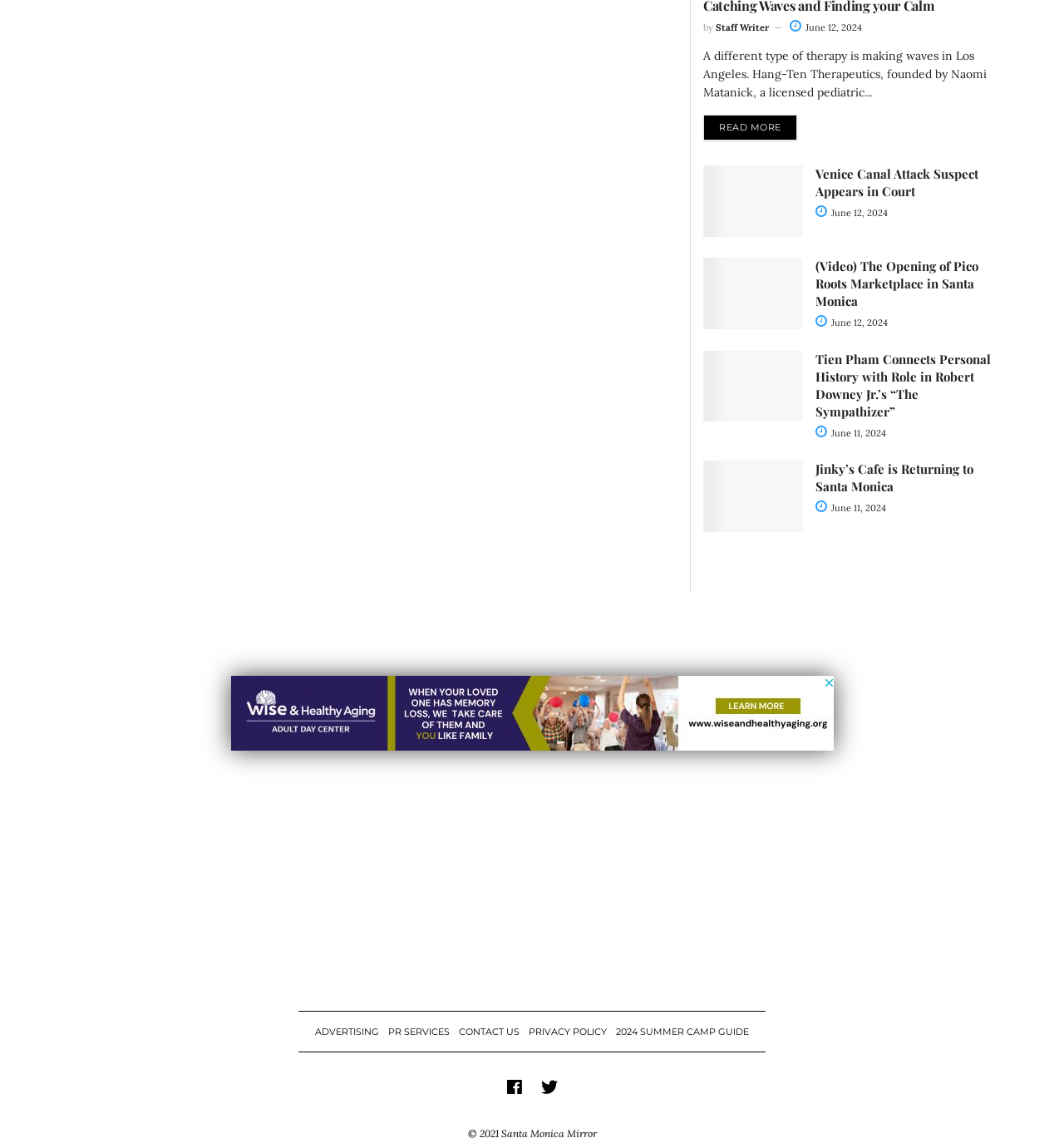Based on the element description "June 11, 2024", predict the bounding box coordinates of the UI element.

[0.766, 0.441, 0.833, 0.452]